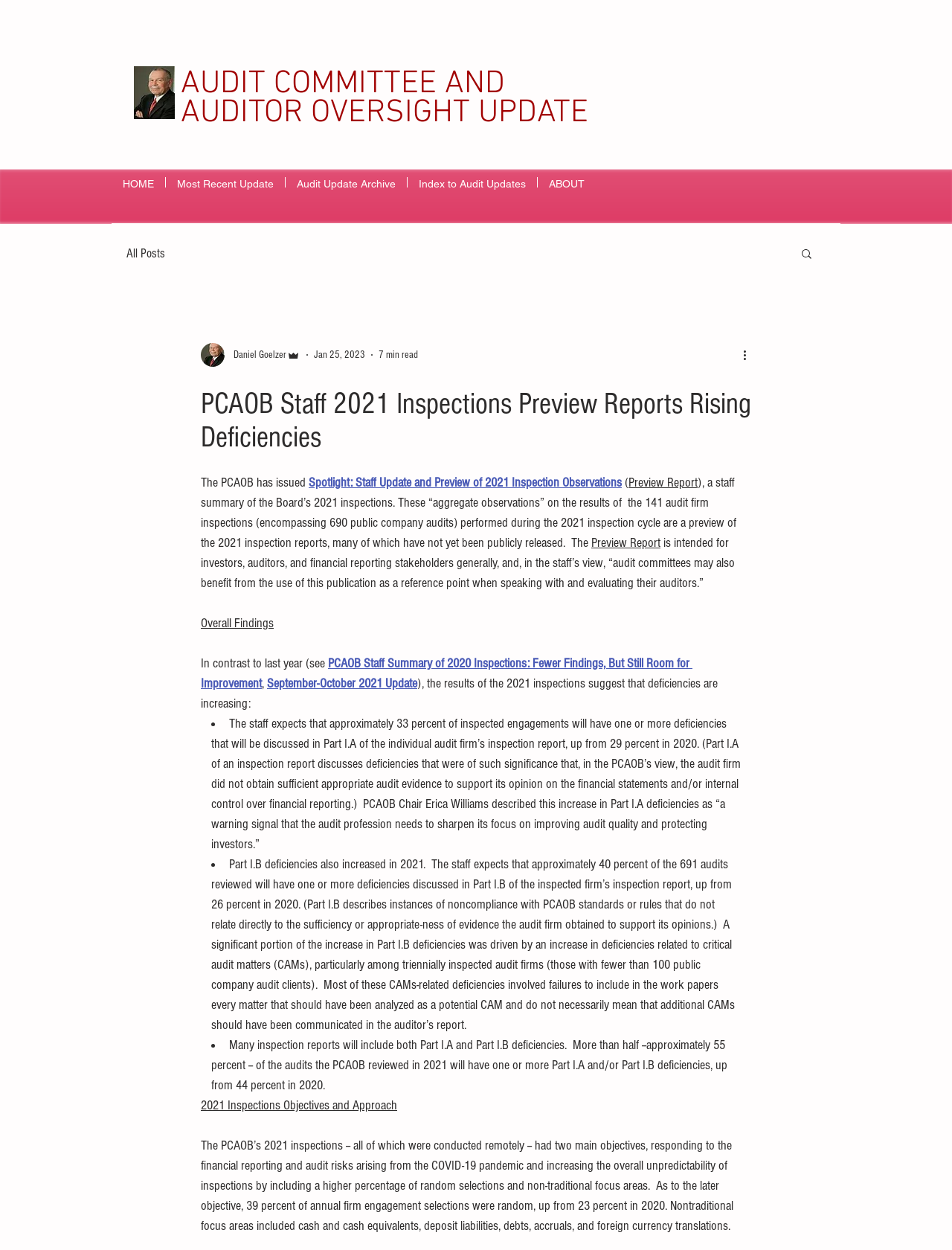What is the title or heading displayed on the webpage?

AUDIT COMMITTEE AND AUDITOR OVERSIGHT UPDATE